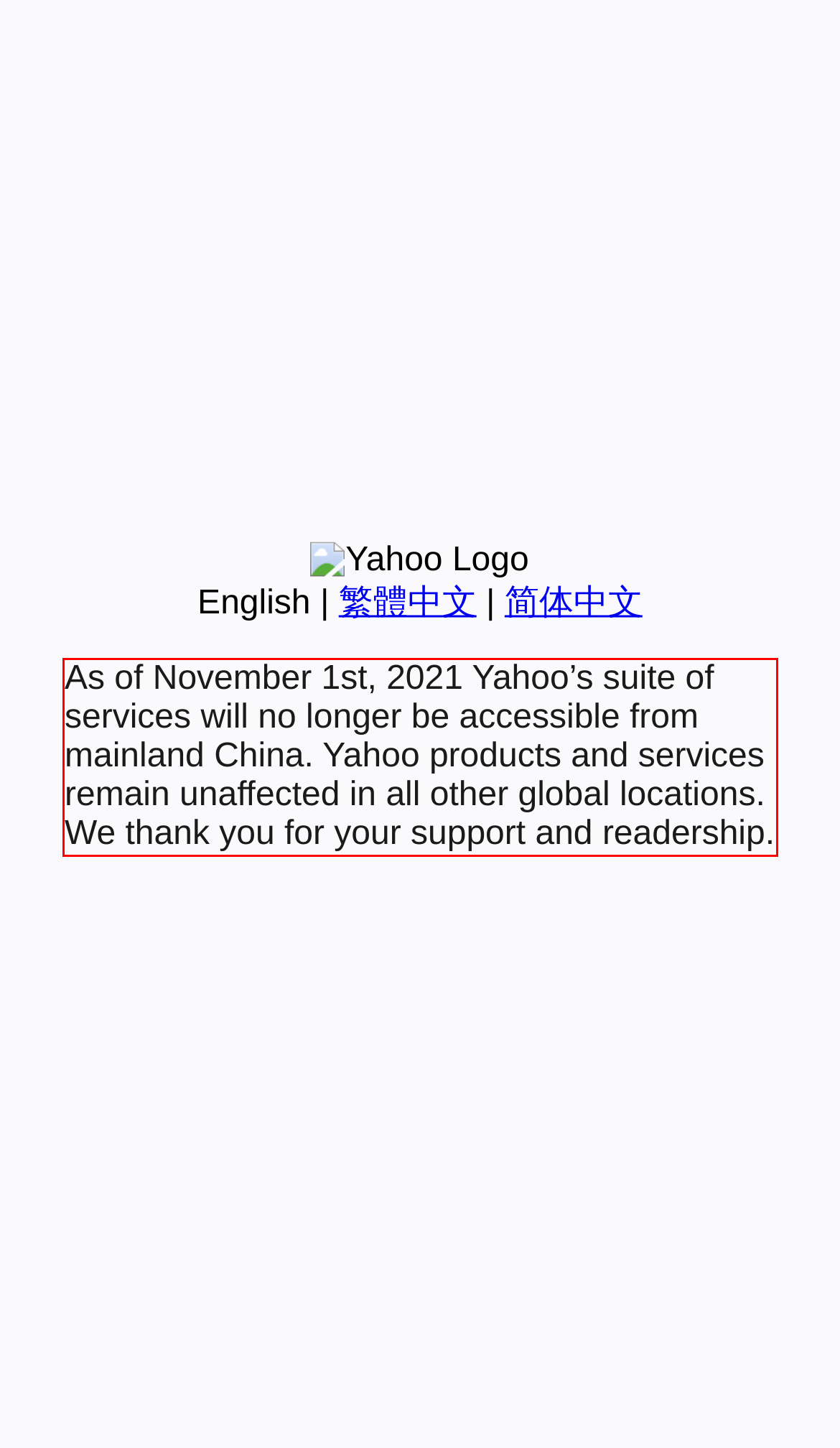Please examine the screenshot of the webpage and read the text present within the red rectangle bounding box.

As of November 1st, 2021 Yahoo’s suite of services will no longer be accessible from mainland China. Yahoo products and services remain unaffected in all other global locations. We thank you for your support and readership.